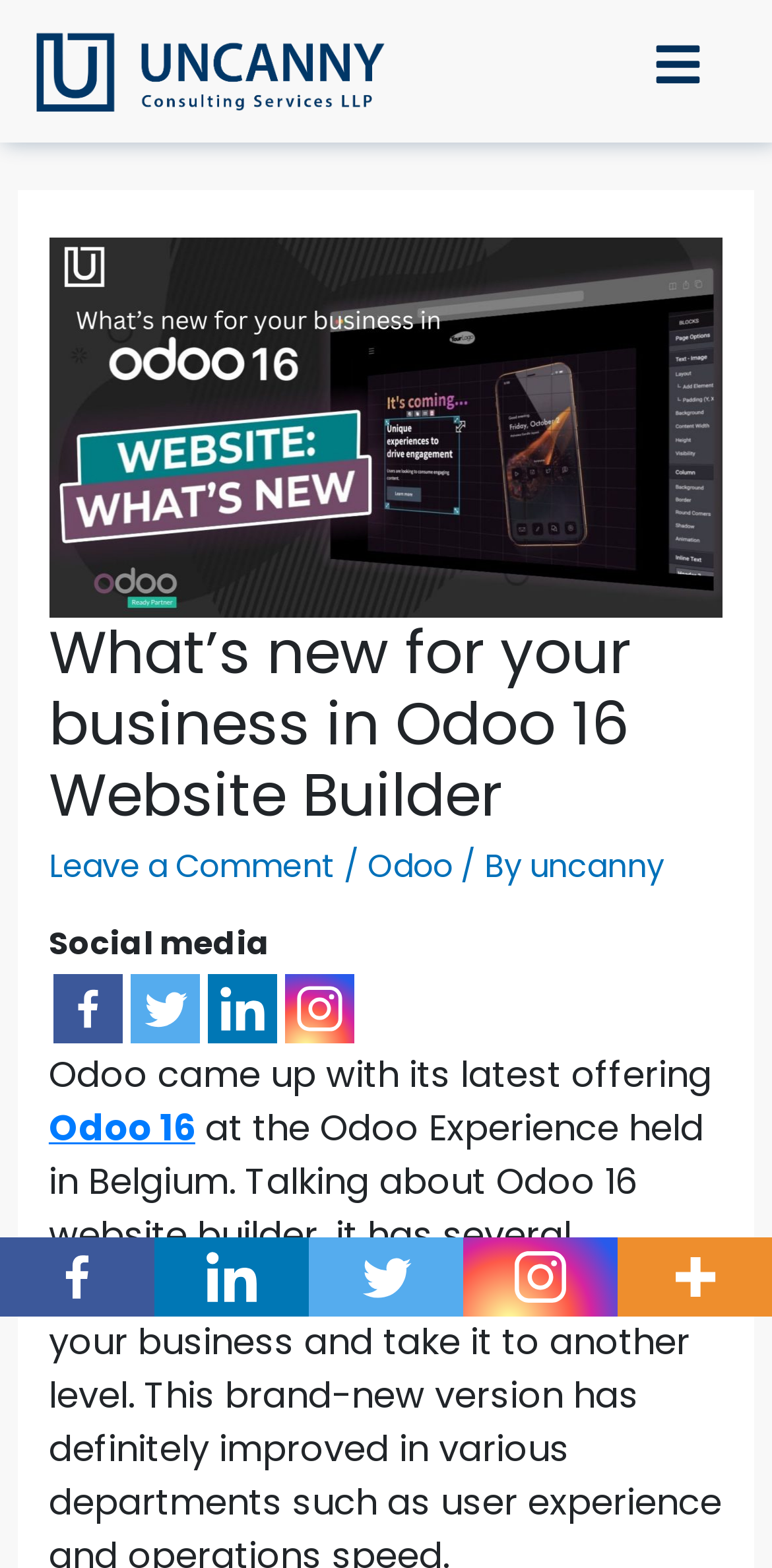Provide the text content of the webpage's main heading.

What’s new for your business in Odoo 16 Website Builder